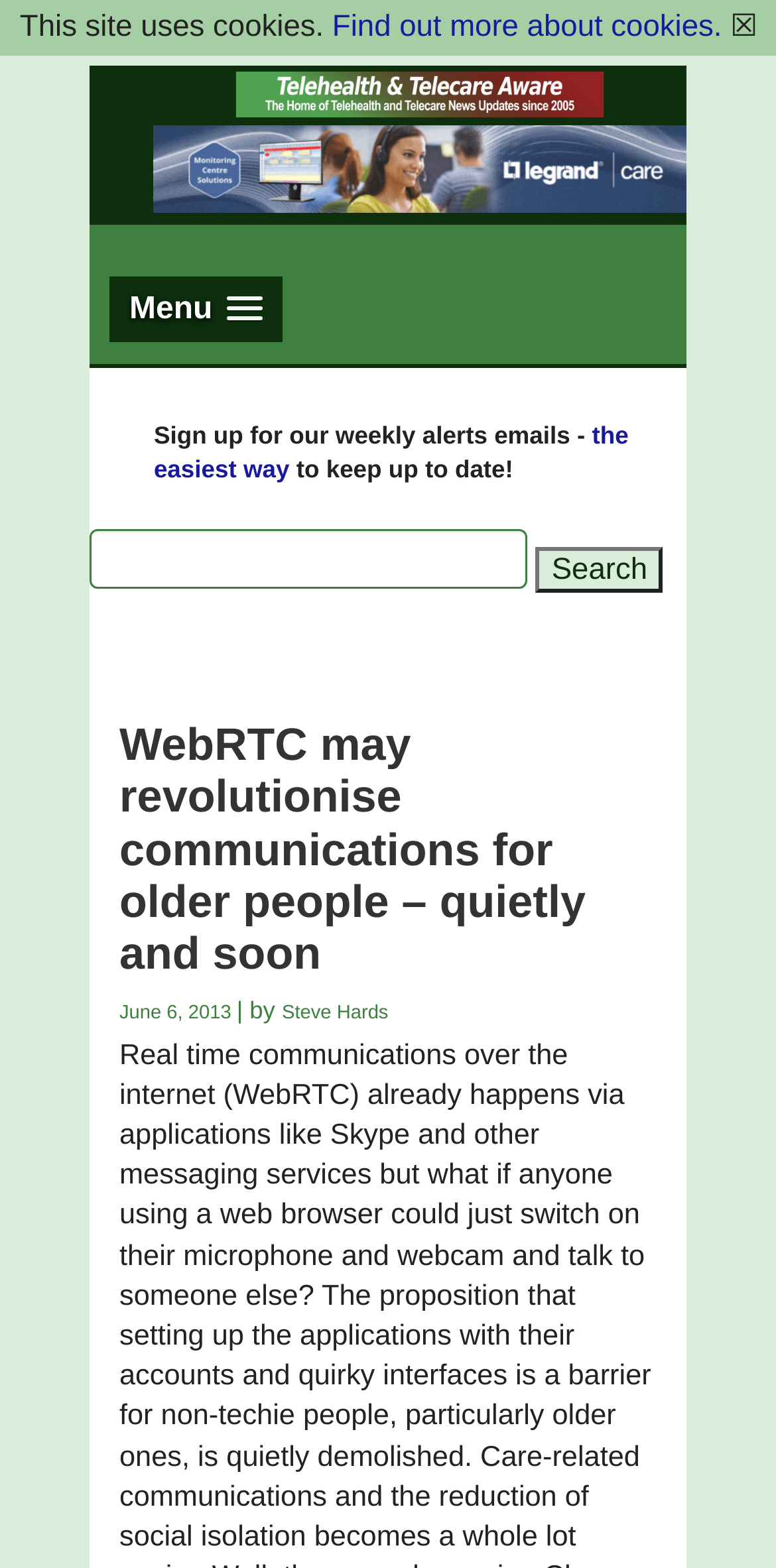What is the text above the search box?
Provide an in-depth and detailed explanation in response to the question.

I looked at the elements above the search box and found the text 'Sign up for our weekly alerts emails -' followed by a link 'the easiest way' and then the text 'to keep up to date!'. Therefore, the text above the search box is 'Sign up for our weekly alerts emails'.